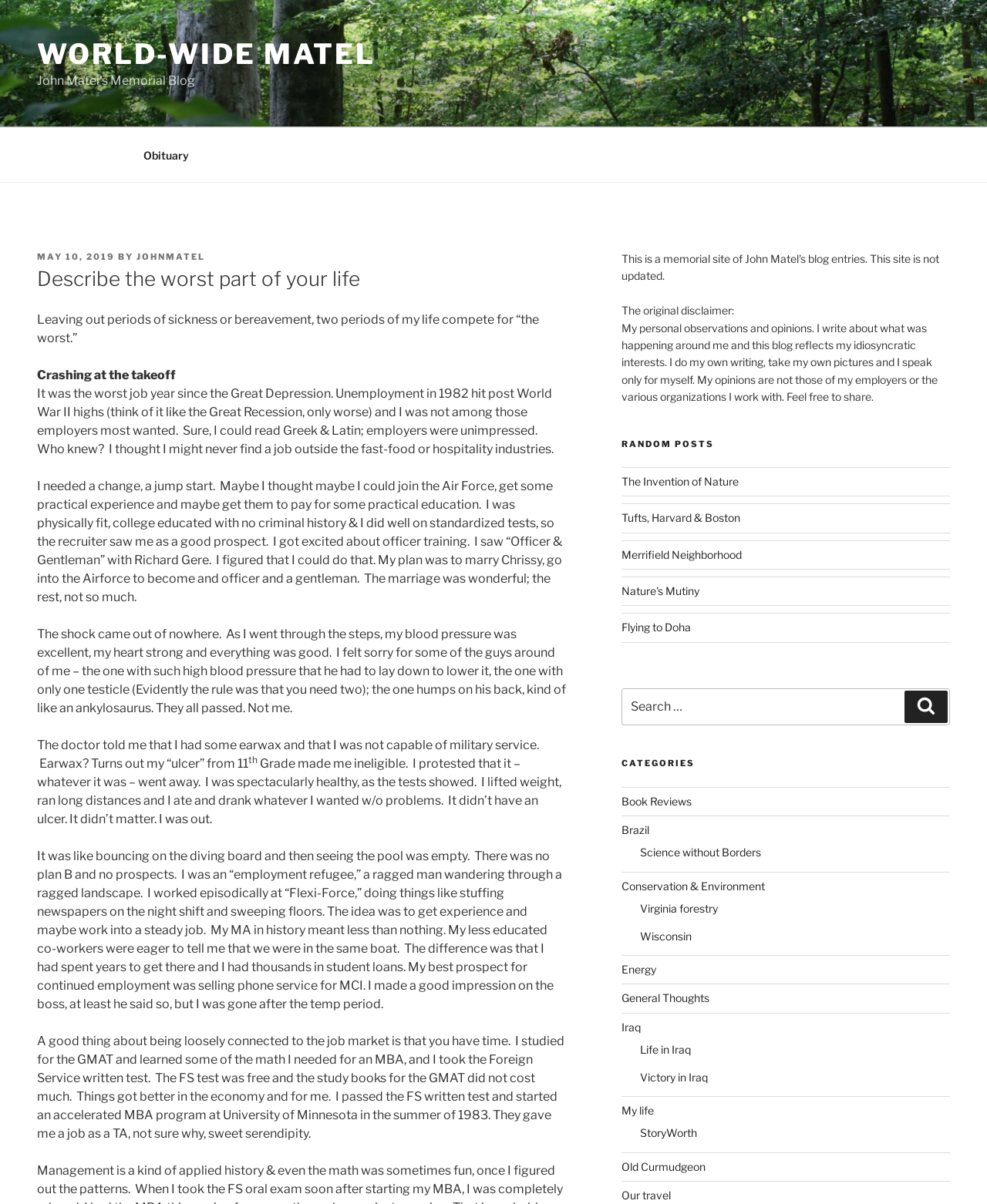Locate the bounding box of the UI element defined by this description: "Science without Borders". The coordinates should be given as four float numbers between 0 and 1, formatted as [left, top, right, bottom].

[0.648, 0.703, 0.771, 0.713]